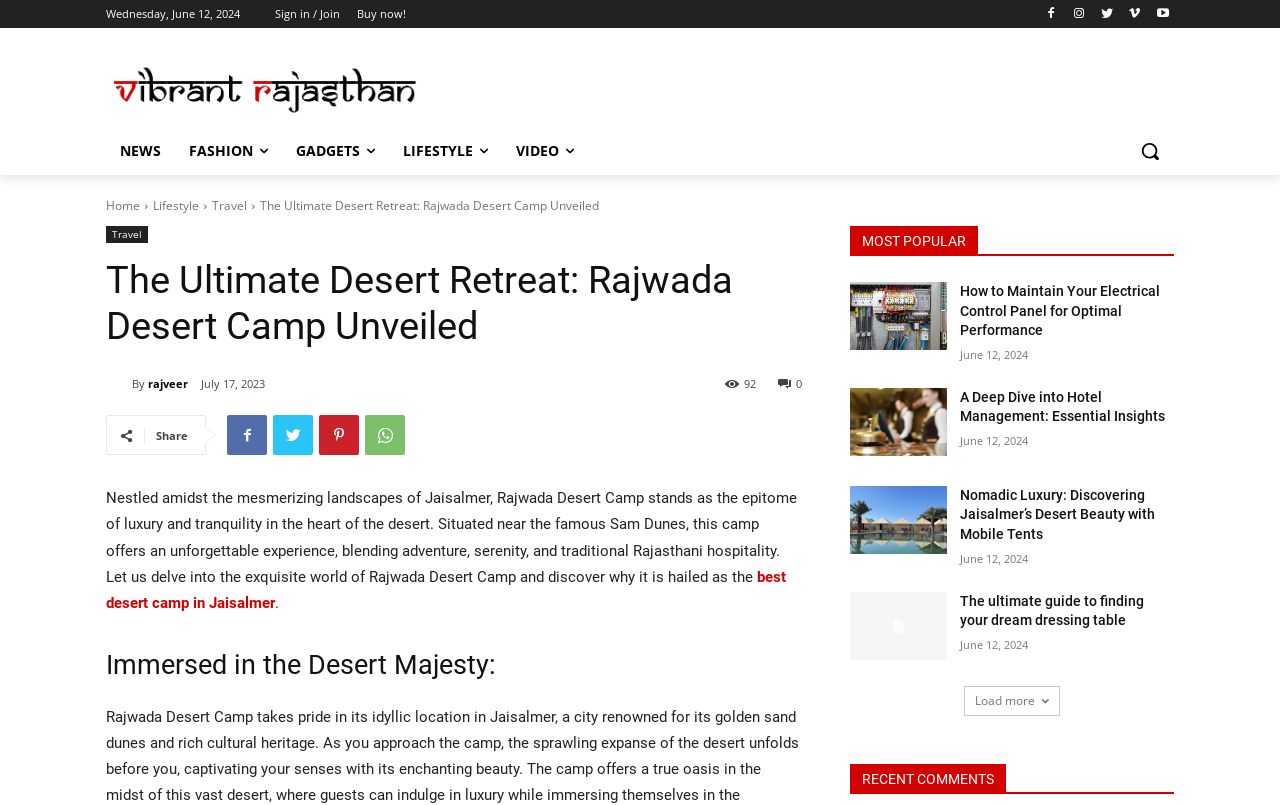What is the purpose of the 'Load more' button?
Based on the image, answer the question in a detailed manner.

The 'Load more' button is likely used to load more articles or content on the webpage, allowing users to access additional information or stories.